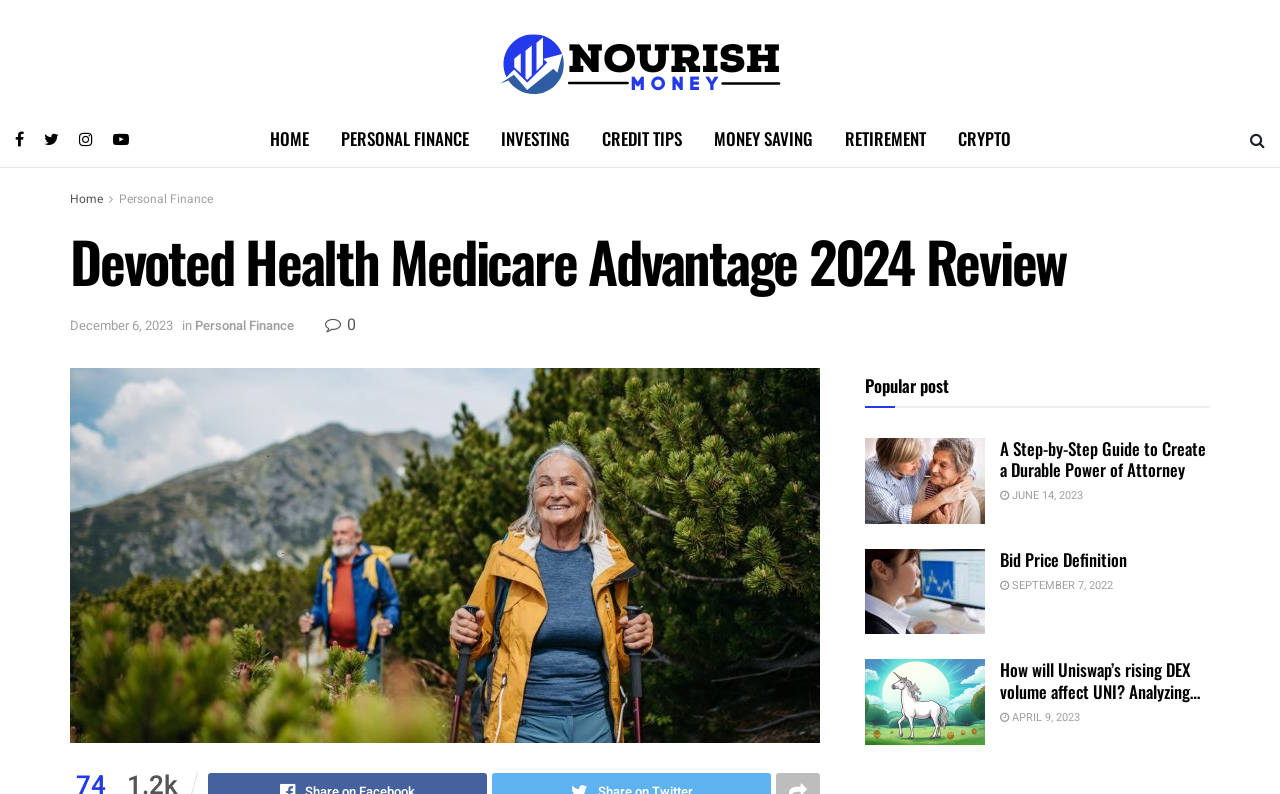Please locate the UI element described by "Retirement" and provide its bounding box coordinates.

[0.647, 0.14, 0.736, 0.21]